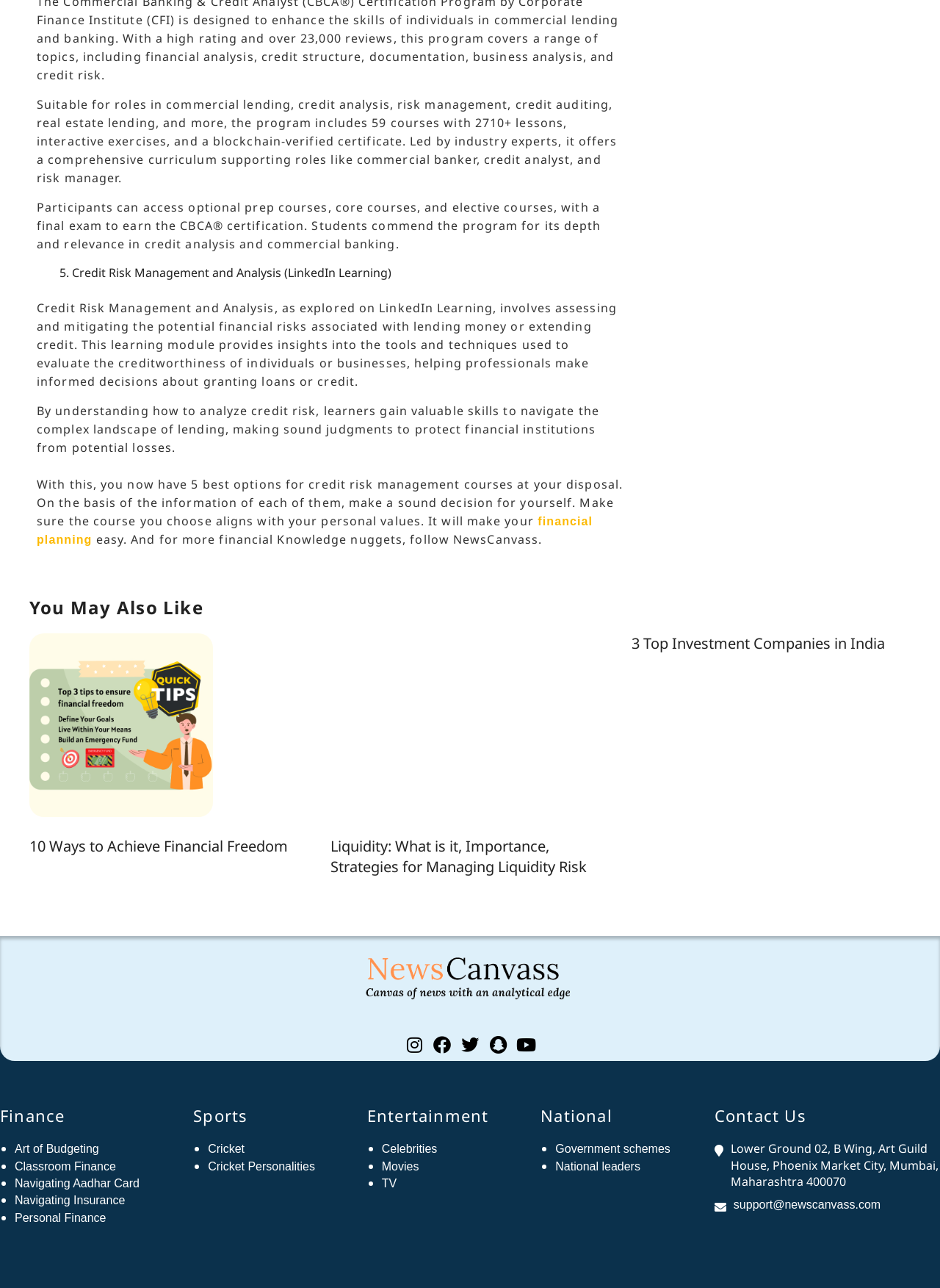Please specify the coordinates of the bounding box for the element that should be clicked to carry out this instruction: "Follow the link to achieve financial freedom". The coordinates must be four float numbers between 0 and 1, formatted as [left, top, right, bottom].

[0.031, 0.492, 0.328, 0.693]